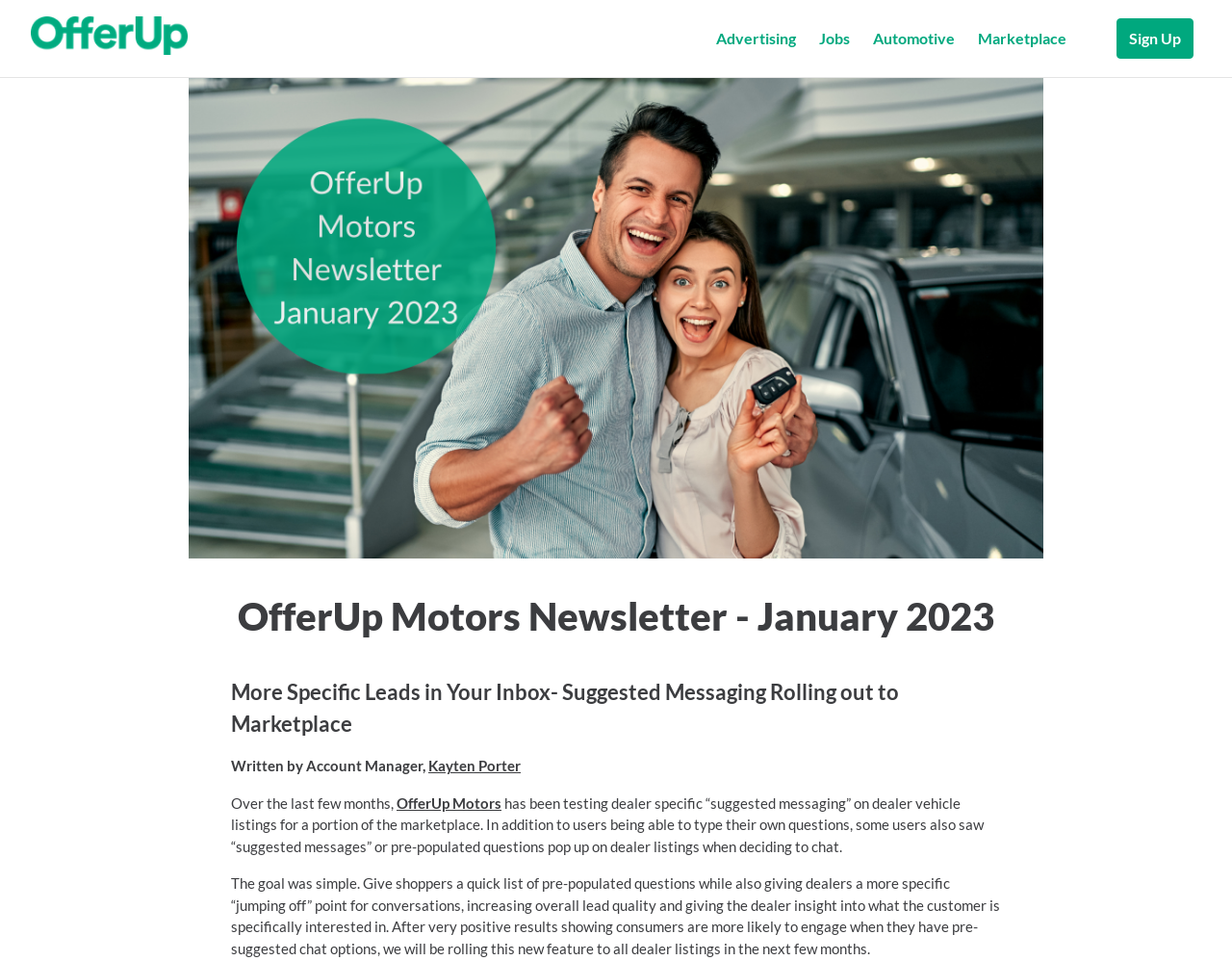What is the current status of the suggested messaging feature?
Using the picture, provide a one-word or short phrase answer.

Rolling out to marketplace